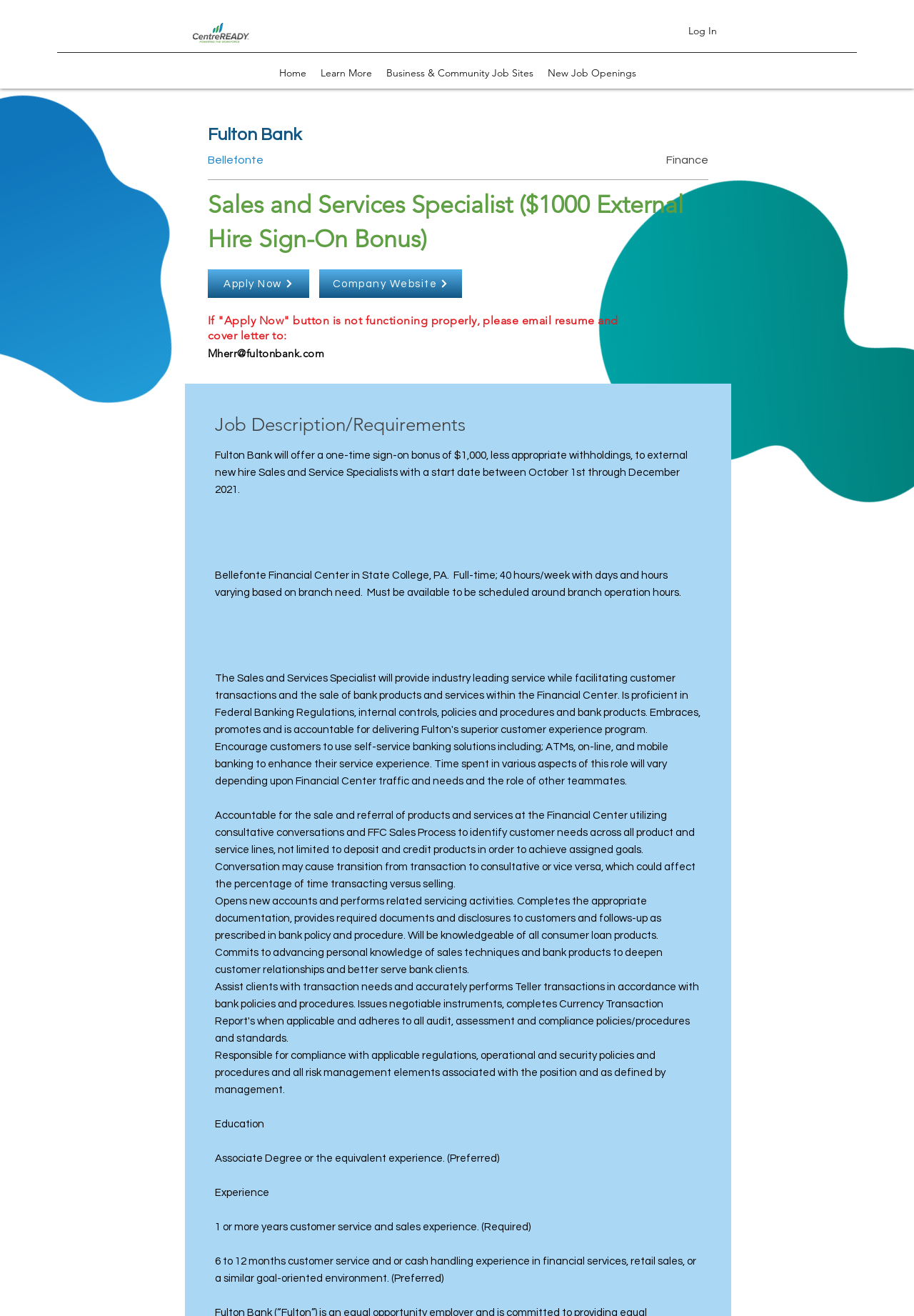What is the location of the Financial Center?
Based on the visual details in the image, please answer the question thoroughly.

The static text 'Bellefonte Financial Center in State College, PA.' indicates the location of the Financial Center as State College, PA.